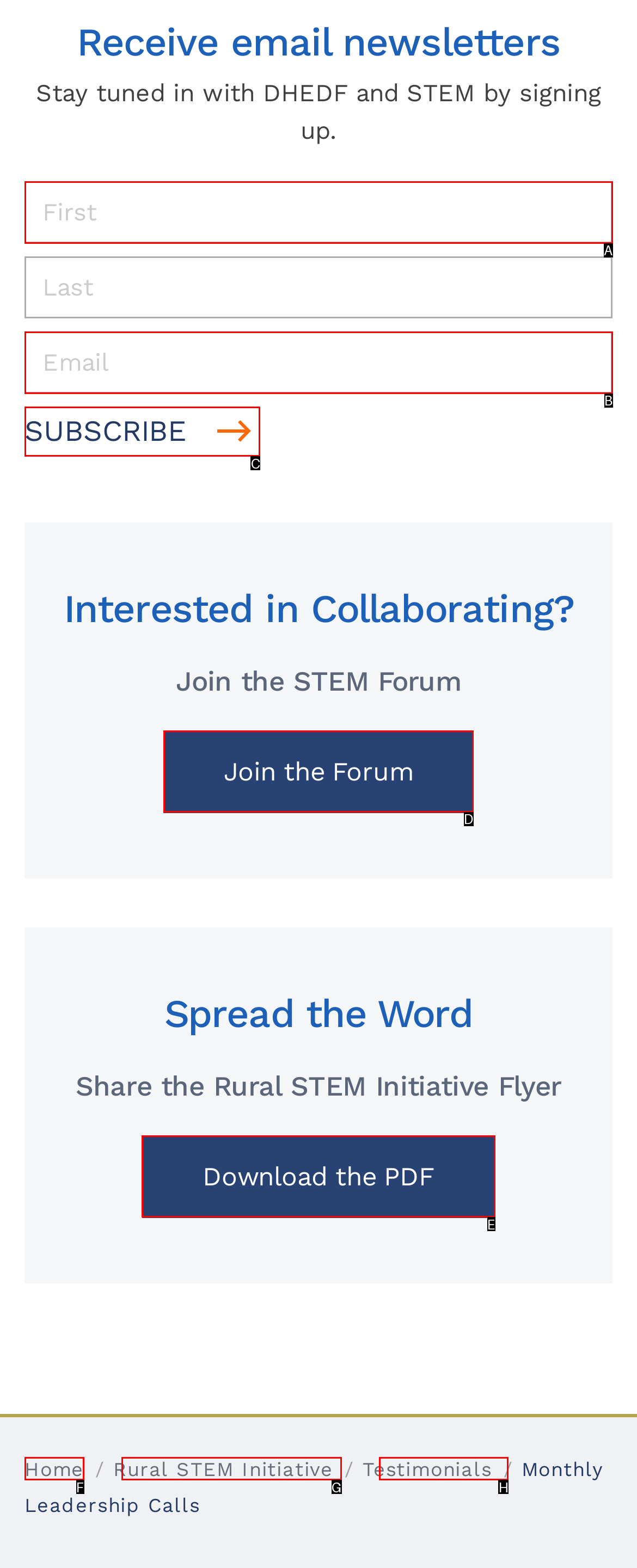For the instruction: Join the Forum, which HTML element should be clicked?
Respond with the letter of the appropriate option from the choices given.

D